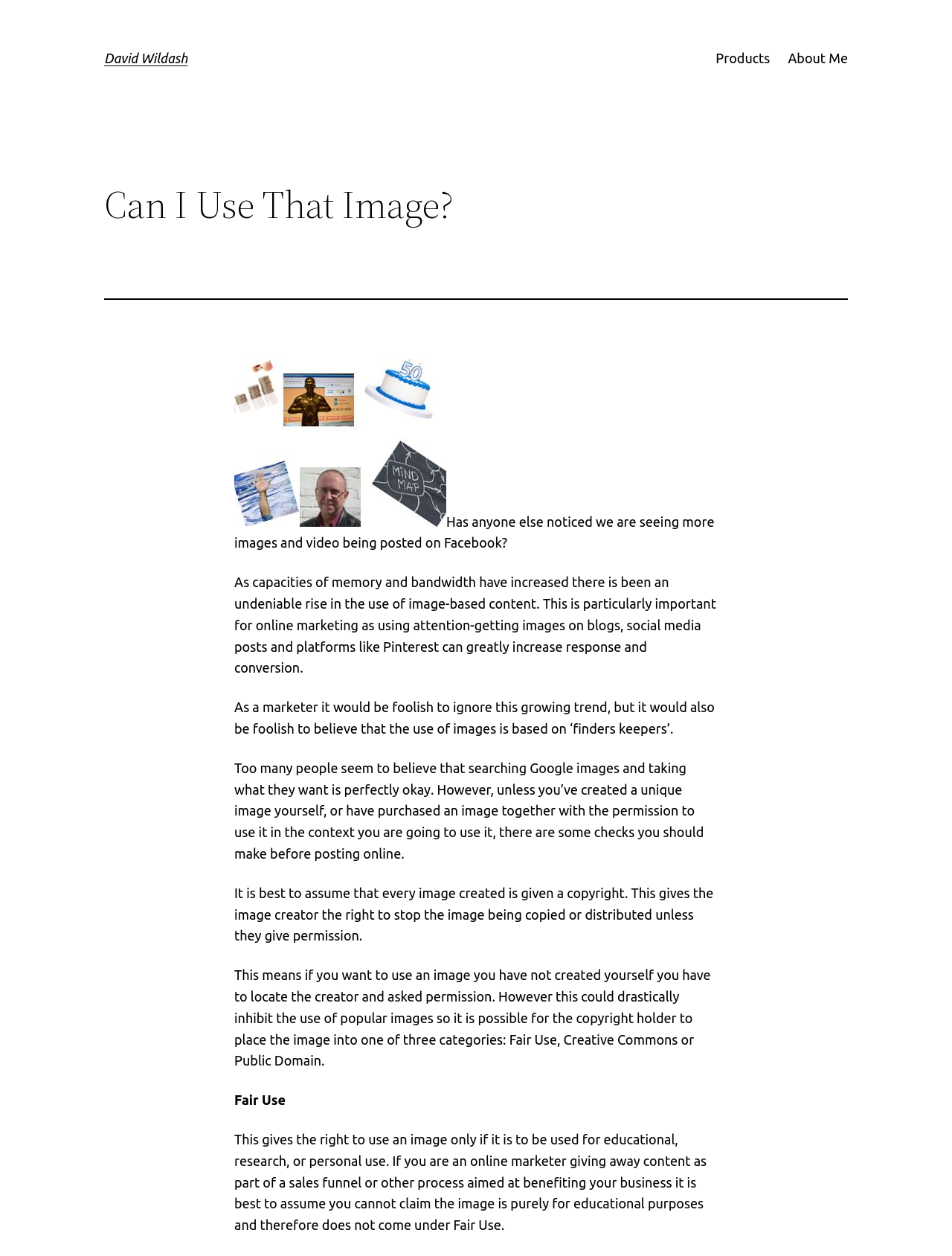Identify the bounding box coordinates of the HTML element based on this description: "Products".

[0.752, 0.038, 0.809, 0.055]